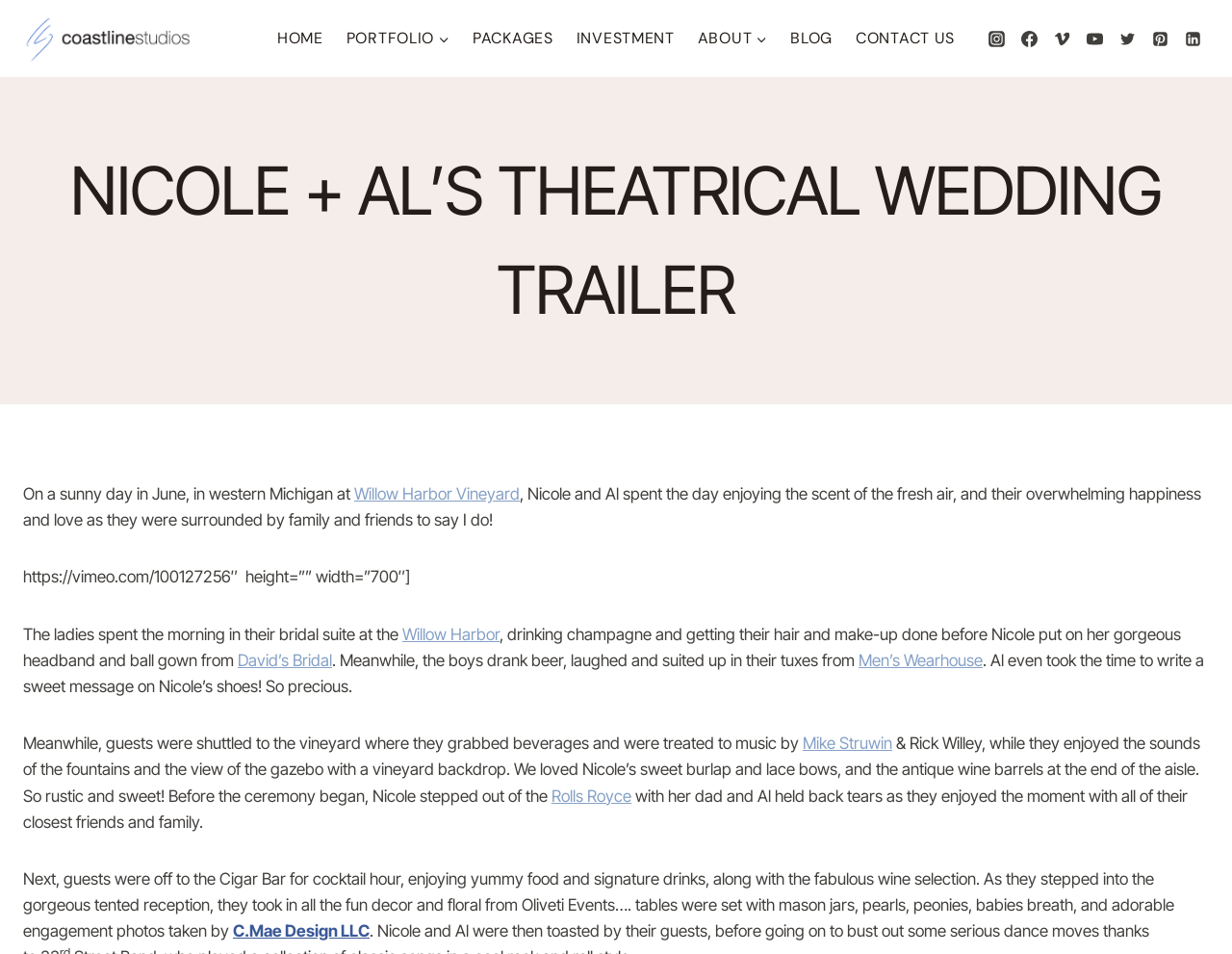Locate the bounding box coordinates of the area that needs to be clicked to fulfill the following instruction: "Click on the 'HOME' link". The coordinates should be in the format of four float numbers between 0 and 1, namely [left, top, right, bottom].

[0.216, 0.024, 0.272, 0.056]